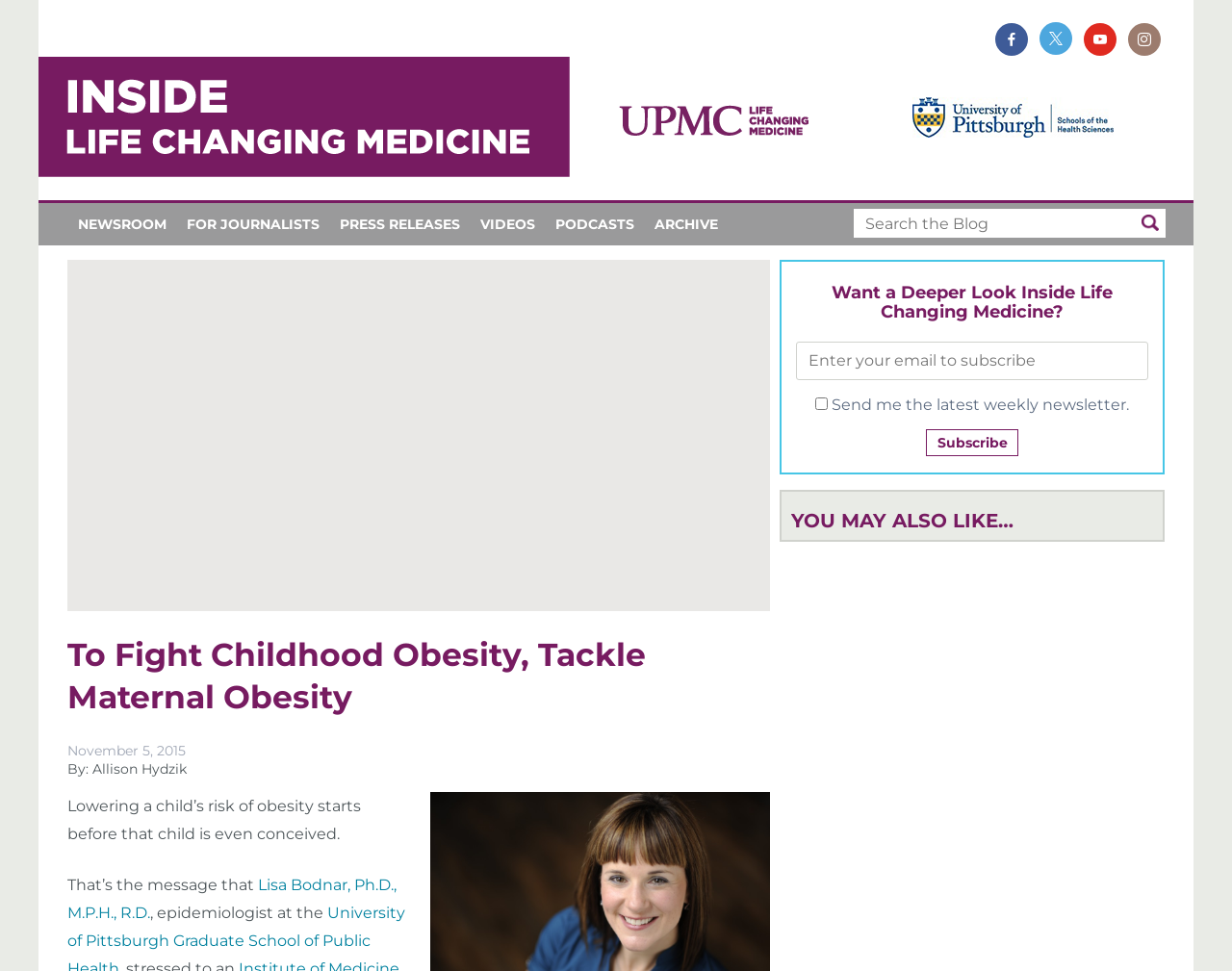Bounding box coordinates are specified in the format (top-left x, top-left y, bottom-right x, bottom-right y). All values are floating point numbers bounded between 0 and 1. Please provide the bounding box coordinate of the region this sentence describes: For Journalists

[0.143, 0.209, 0.267, 0.253]